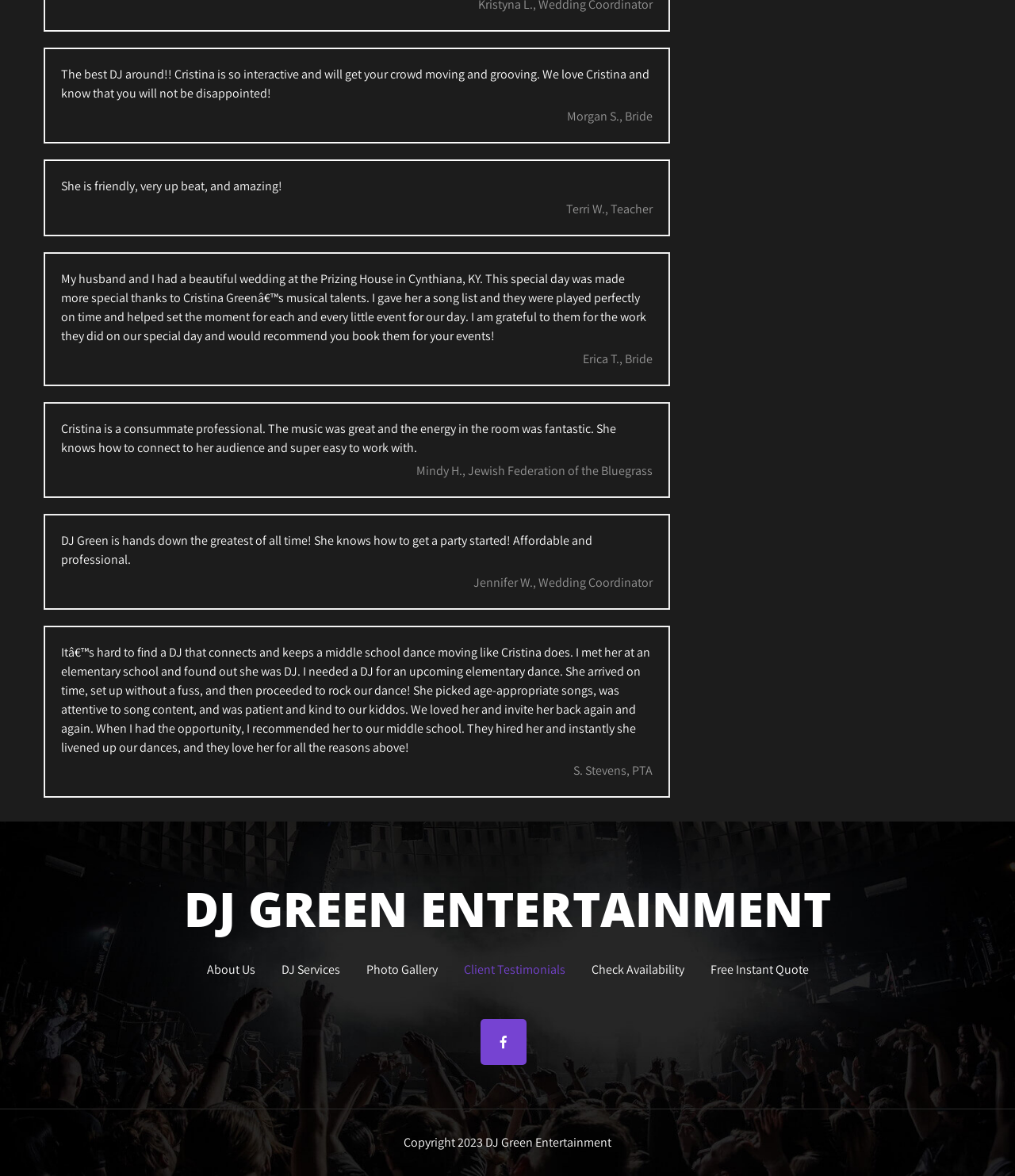Give a one-word or one-phrase response to the question:
What is the name of the company?

DJ Green Entertainment